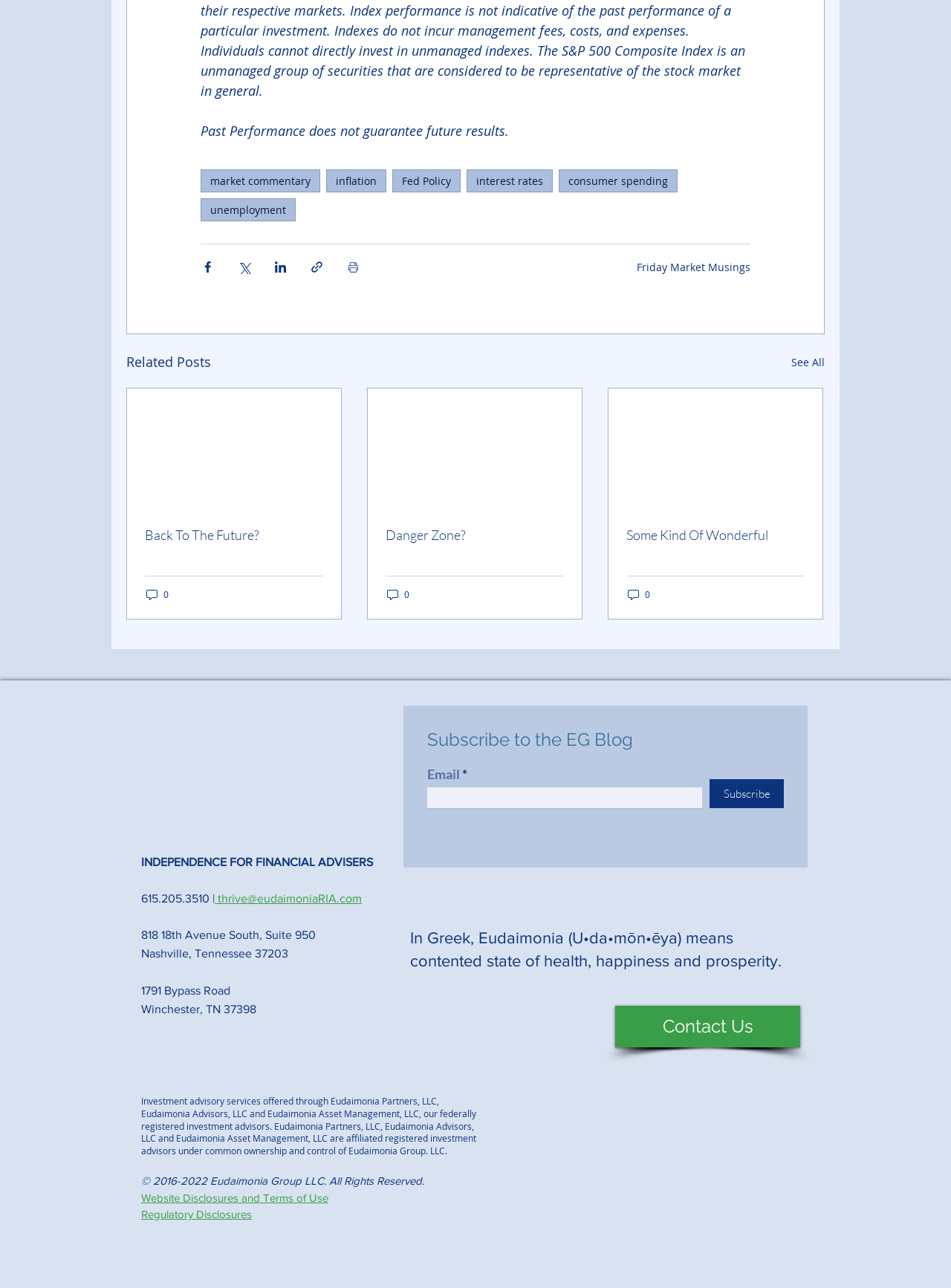Provide the bounding box coordinates for the specified HTML element described in this description: "parent_node: Some Kind Of Wonderful". The coordinates should be four float numbers ranging from 0 to 1, in the format [left, top, right, bottom].

[0.64, 0.286, 0.865, 0.38]